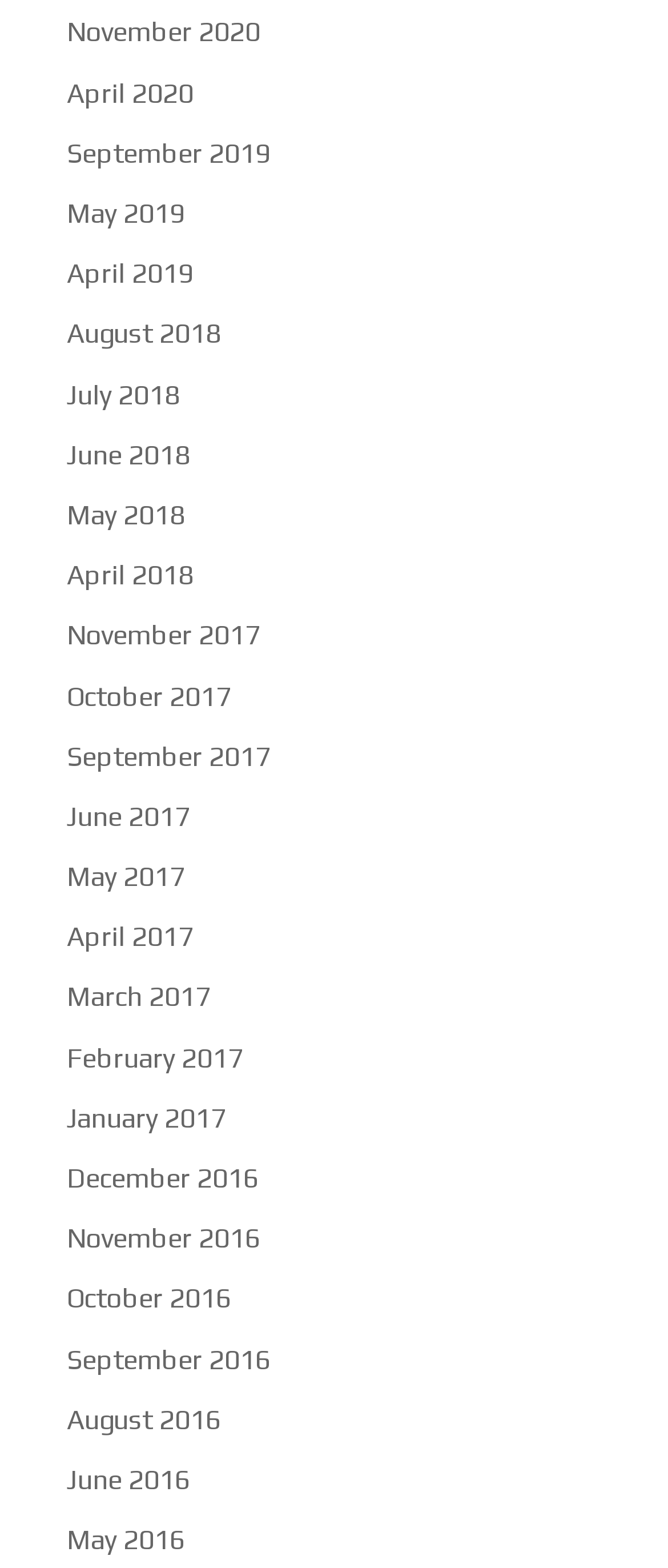Determine the bounding box coordinates of the clickable element to complete this instruction: "view November 2020". Provide the coordinates in the format of four float numbers between 0 and 1, [left, top, right, bottom].

[0.1, 0.01, 0.39, 0.031]